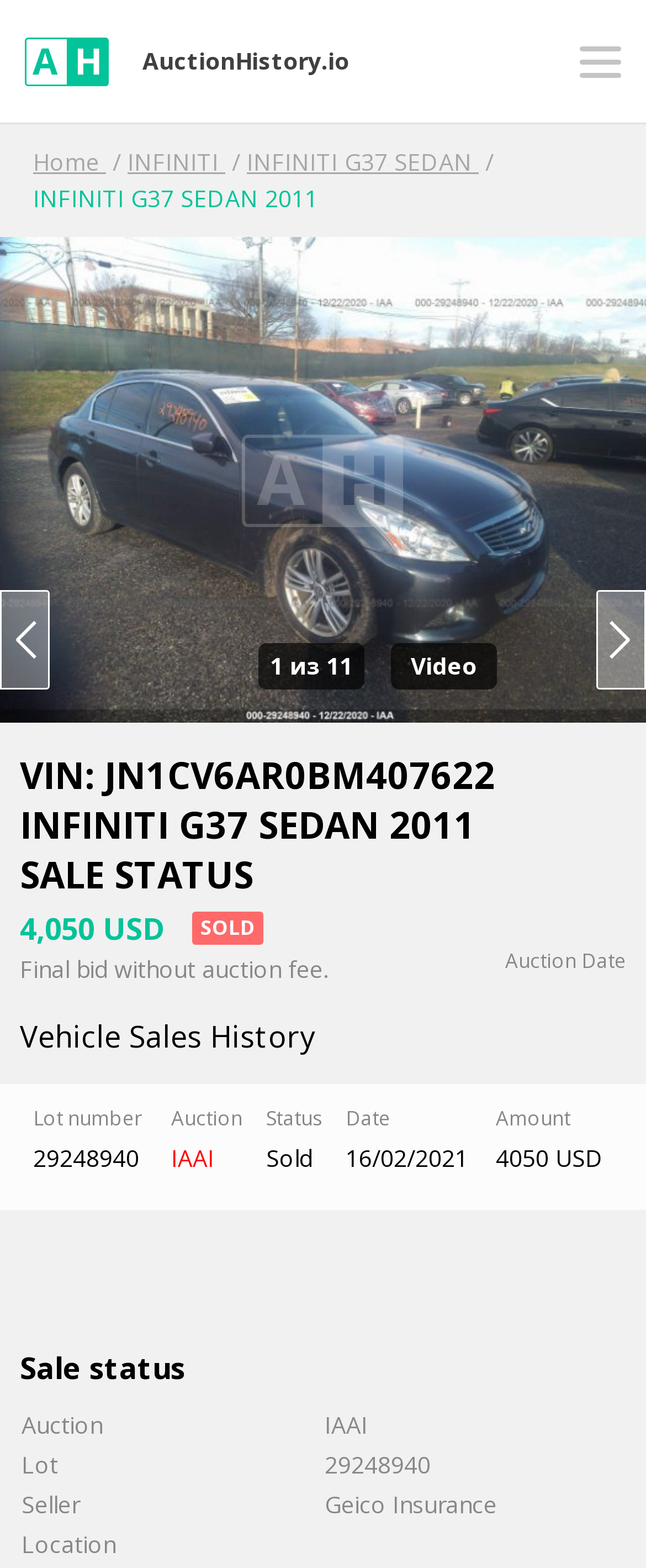What is the VIN number of the car?
Answer the question with a single word or phrase, referring to the image.

JN1CV6AR0BM407622